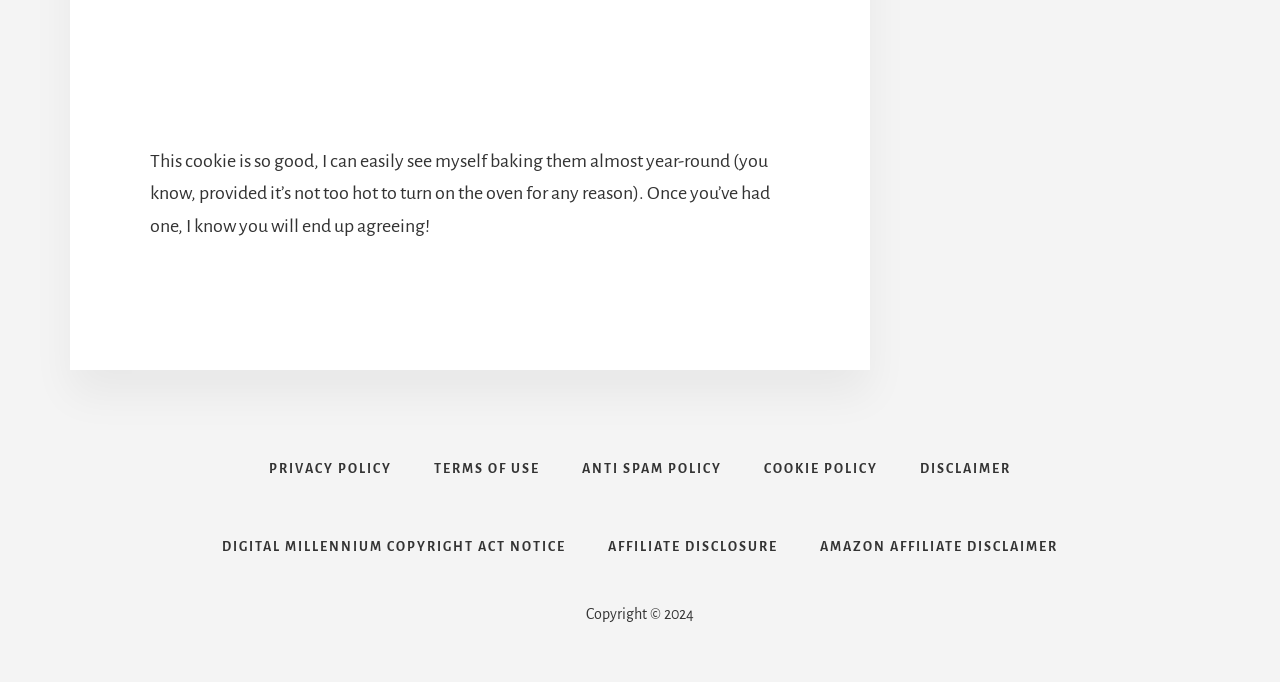Answer in one word or a short phrase: 
What is the topic of the text at the top?

cookies